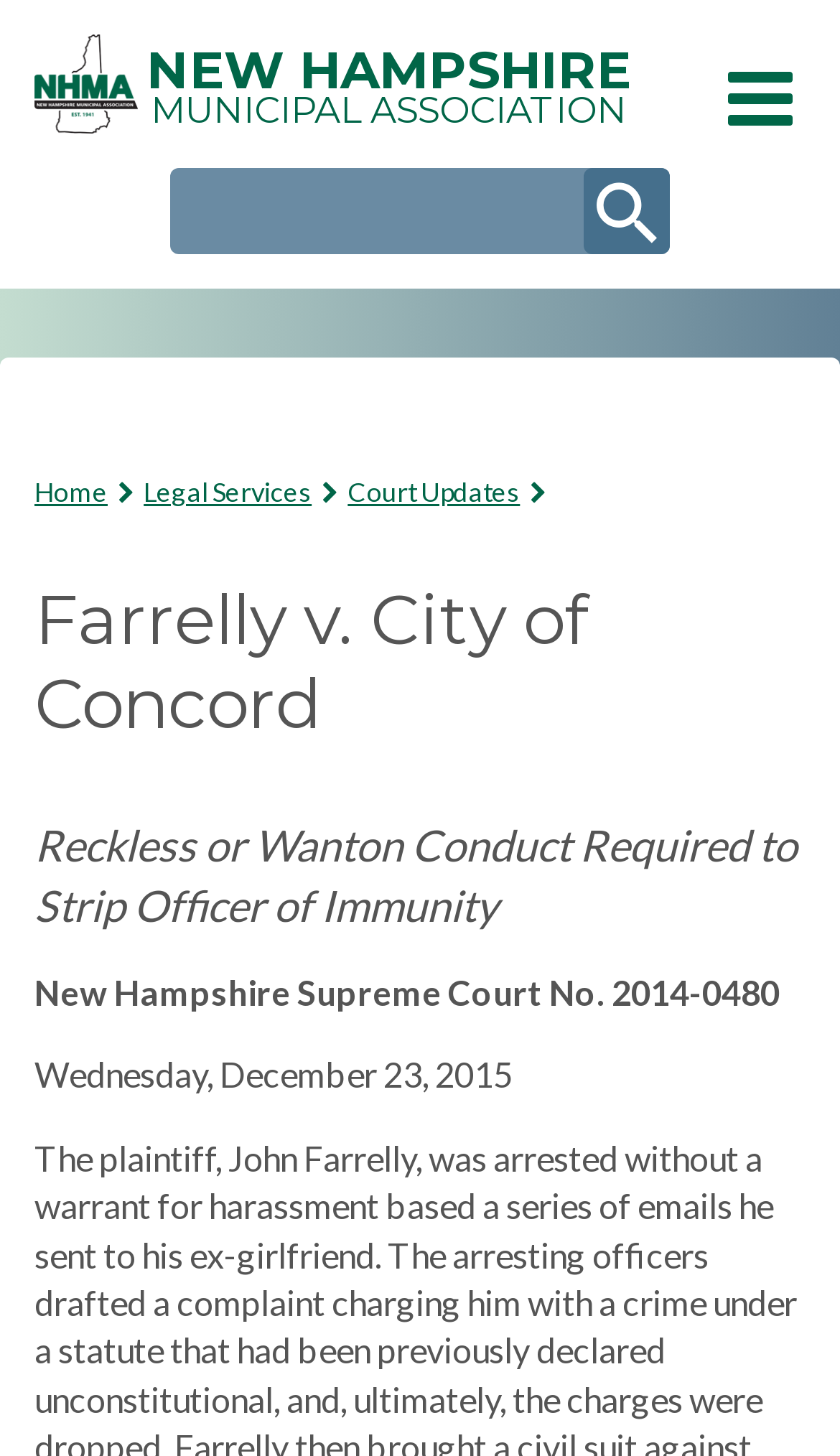Predict the bounding box coordinates for the UI element described as: "Skip to main content". The coordinates should be four float numbers between 0 and 1, presented as [left, top, right, bottom].

[0.5, 0.0, 0.685, 0.004]